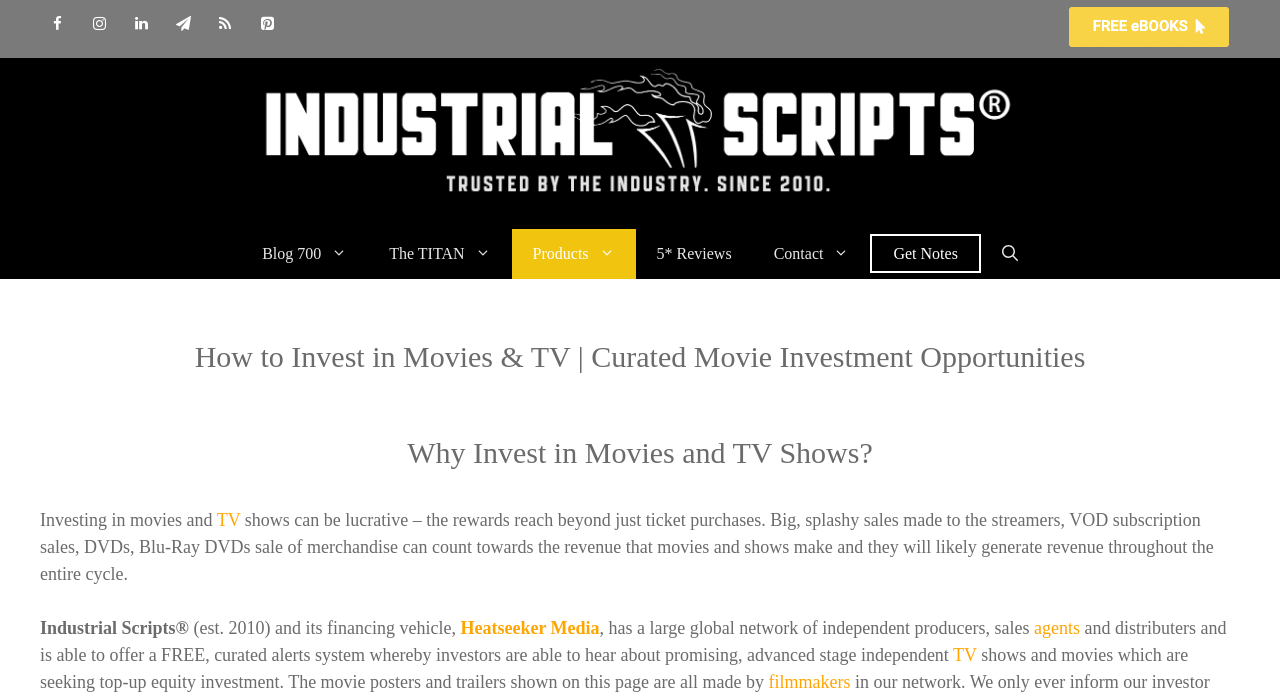What type of alerts system is offered to investors?
Refer to the image and provide a detailed answer to the question.

The webpage offers a FREE, curated alerts system to investors, where they can hear about promising, advanced stage independent TV shows and movies which are seeking top-up equity investment, as mentioned in the text '...is able to offer a FREE, curated alerts system whereby investors are able to hear about promising, advanced stage independent TV shows and movies which are seeking top-up equity investment'.